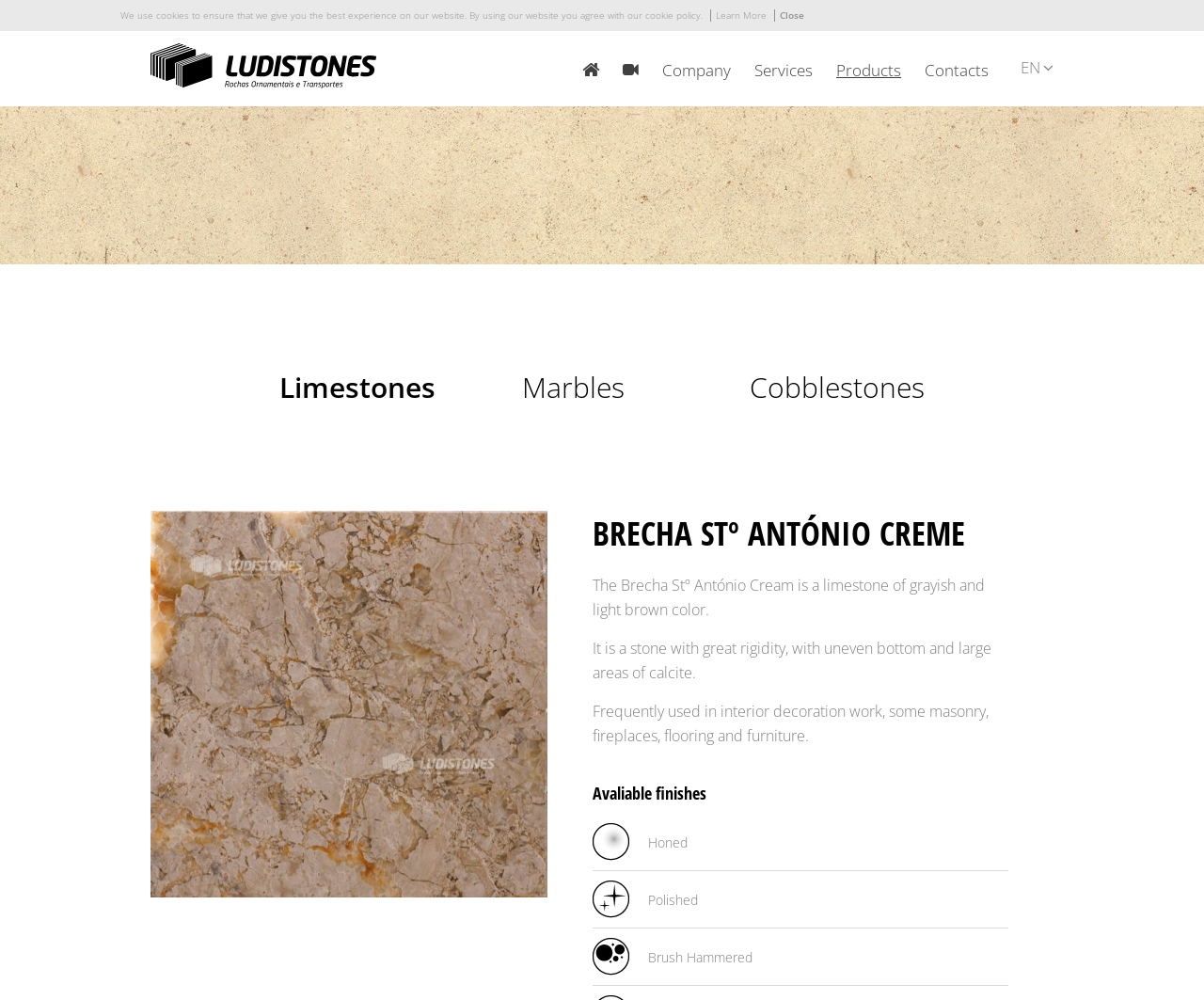Elaborate on the information and visuals displayed on the webpage.

The webpage is about Ludistones, a company that deals with ornamental rocks and transportation. At the top of the page, there is a notification bar with a message about cookies and a link to learn more, as well as a close button. Below this bar, there is a logo of the company, which is an image with the company name "Ludistones - Rochas ornamentais e Transportes".

The main navigation menu is located below the logo, with links to "Home", "Ver Video", "Company", "Services", "Products", and "Contacts". To the right of the navigation menu, there is a language selection option with the text "EN".

The main content of the page is about a specific product, Brecha Stº António Creme, which is a type of limestone. There is a heading with the product name, followed by a brief description of the product, which is a grayish and light brown limestone with great rigidity. The text also mentions its uses, such as interior decoration, masonry, fireplaces, flooring, and furniture.

Below the product description, there is a section about available finishes, with three images showing different finishes: Honed, Polished, and Brush Hammered.